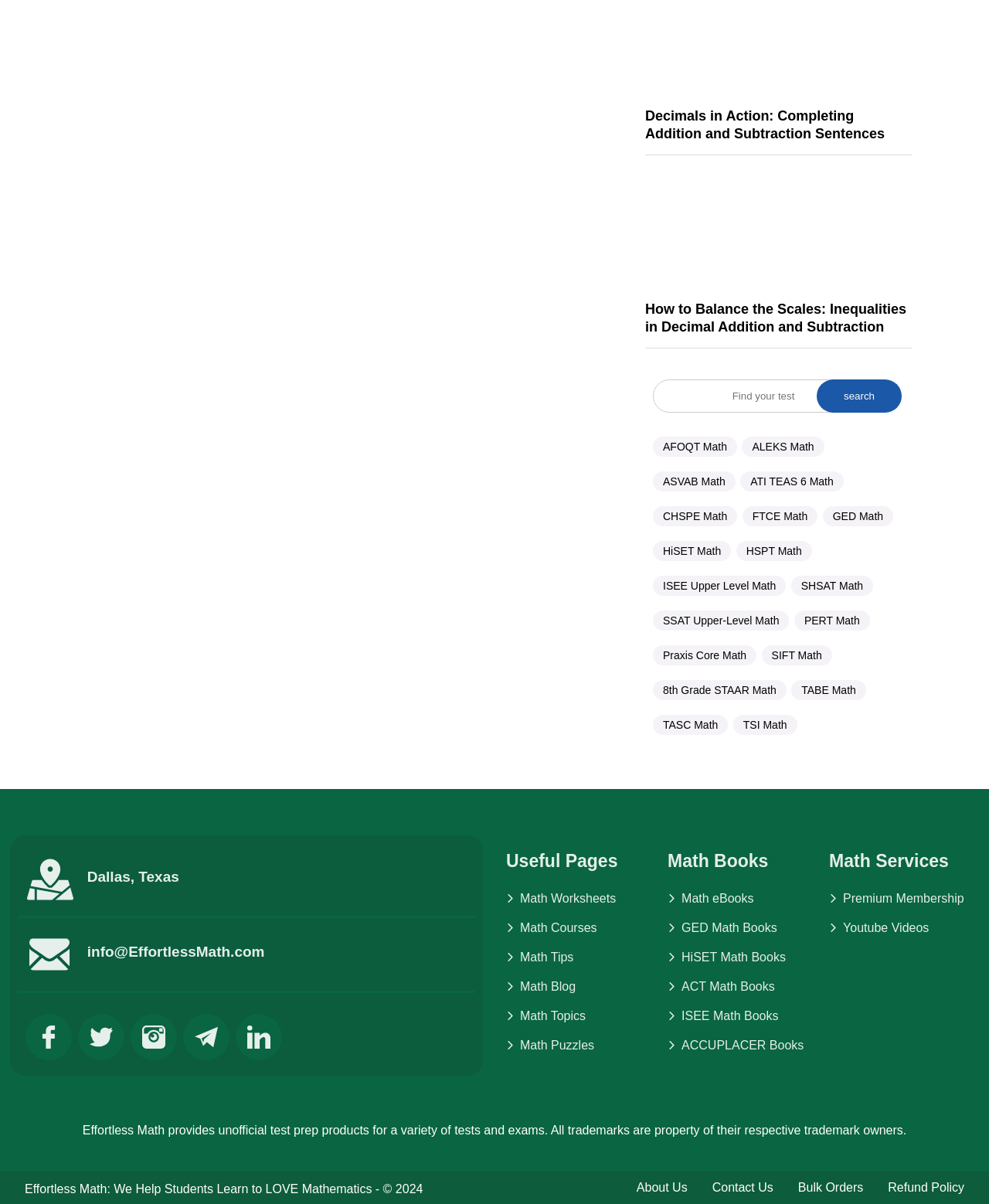Locate the bounding box coordinates of the clickable region necessary to complete the following instruction: "Search for products". Provide the coordinates in the format of four float numbers between 0 and 1, i.e., [left, top, right, bottom].

None